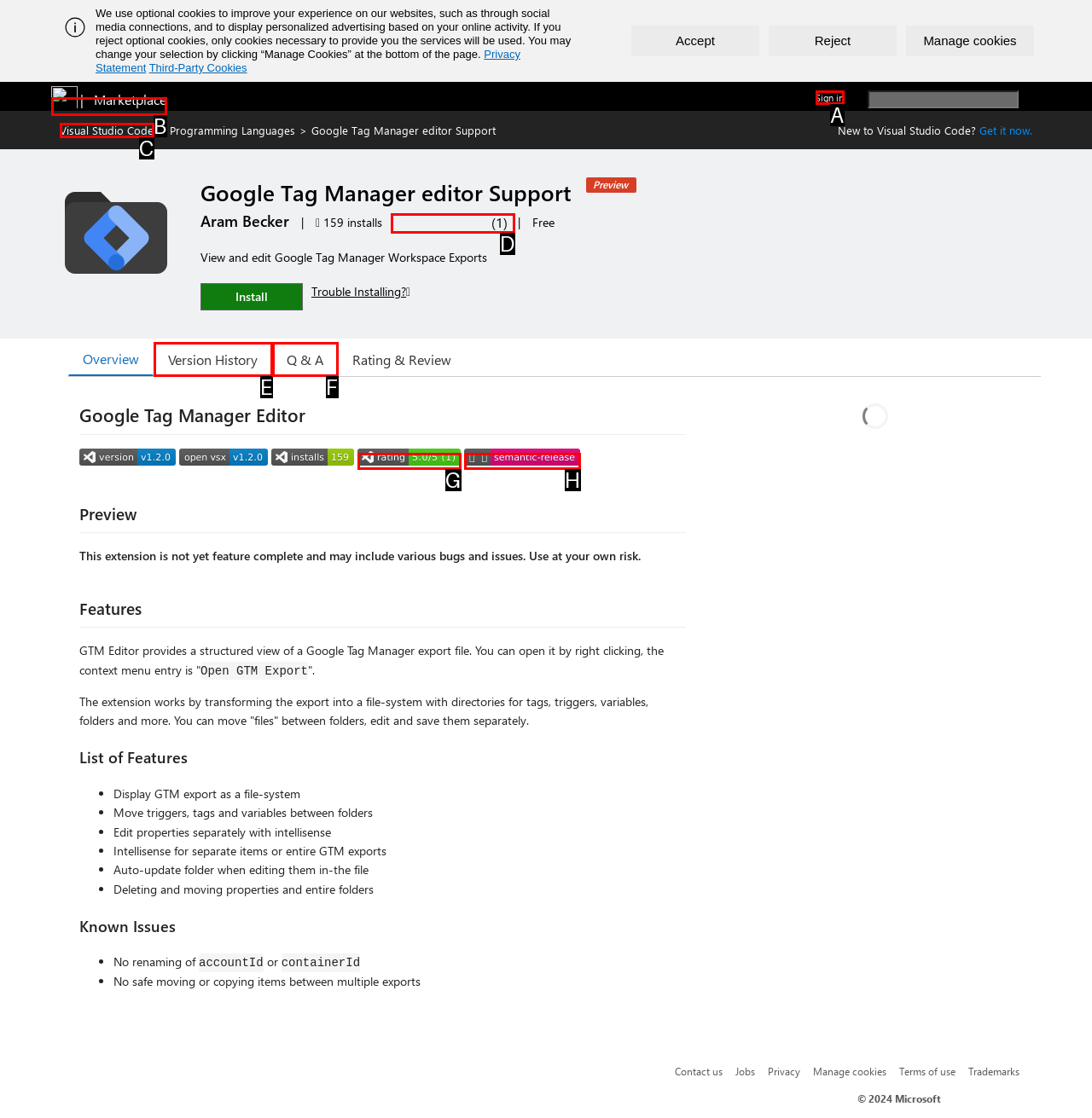Tell me which one HTML element best matches the description: alt="semantic-release"
Answer with the option's letter from the given choices directly.

H